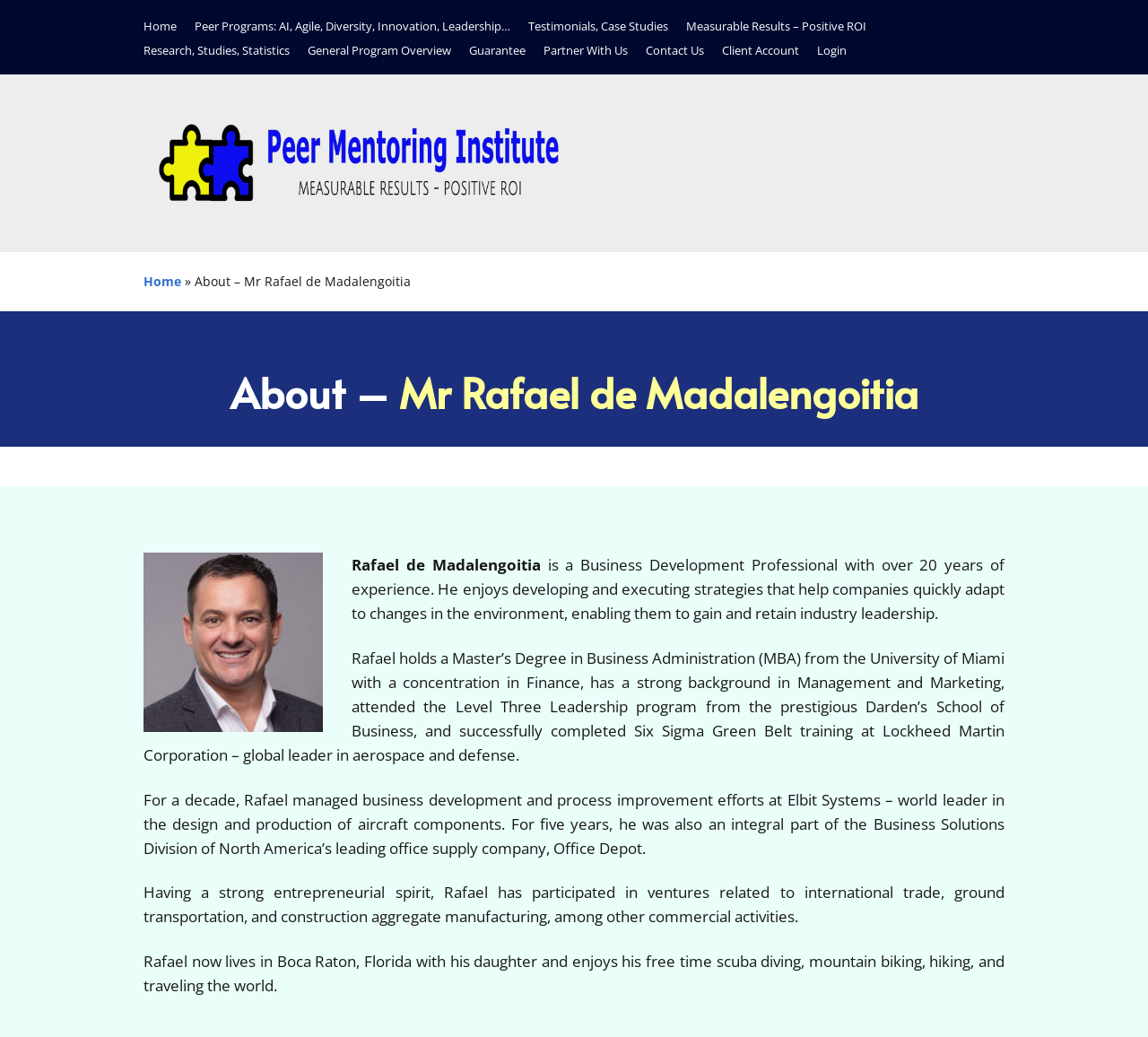Reply to the question below using a single word or brief phrase:
What is Rafael's current location?

Boca Raton, Florida